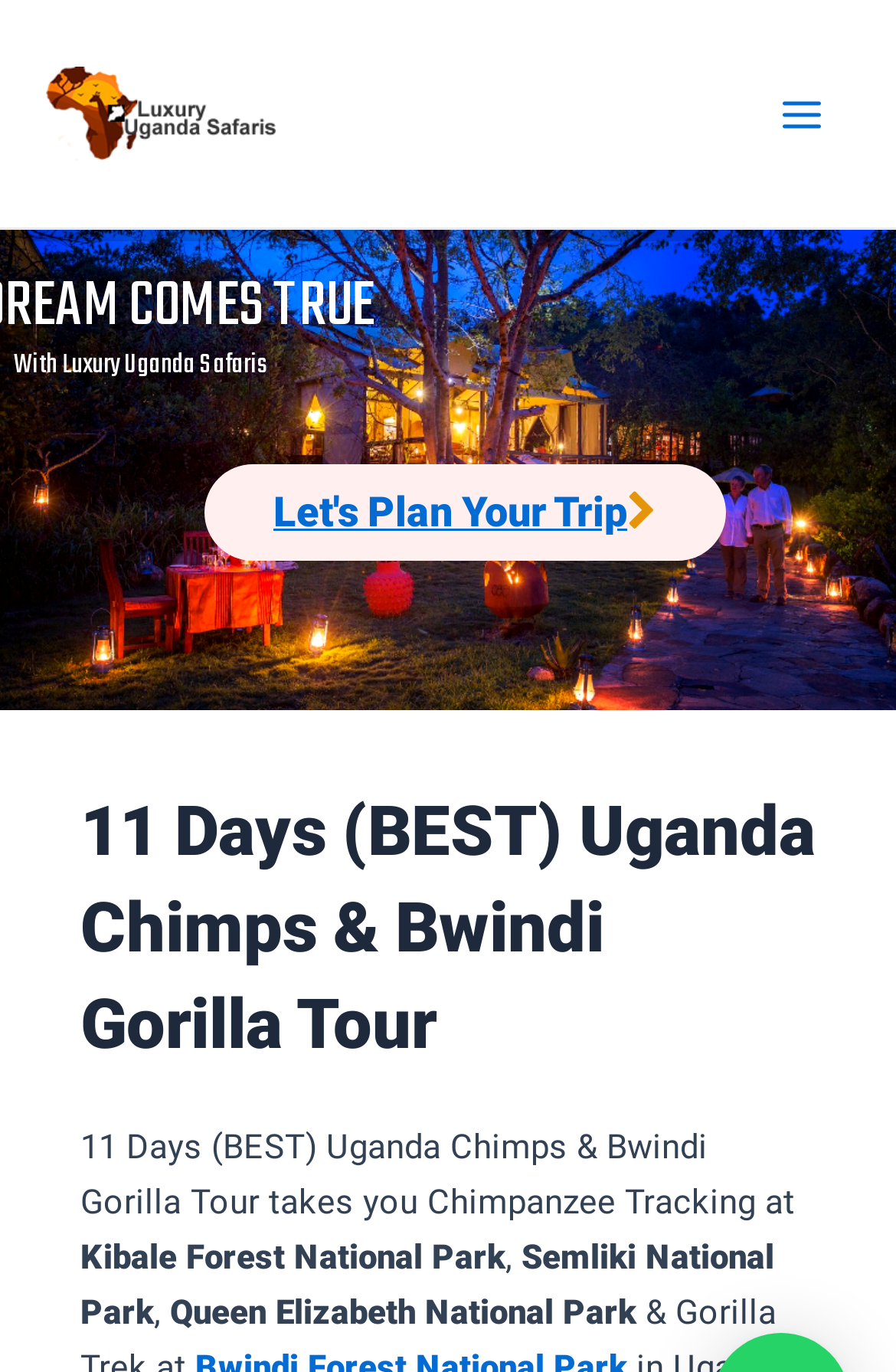Provide a short, one-word or phrase answer to the question below:
What is the bounding box coordinate of the 'Let's Plan Your Trip' link?

[0.305, 0.355, 0.7, 0.39]